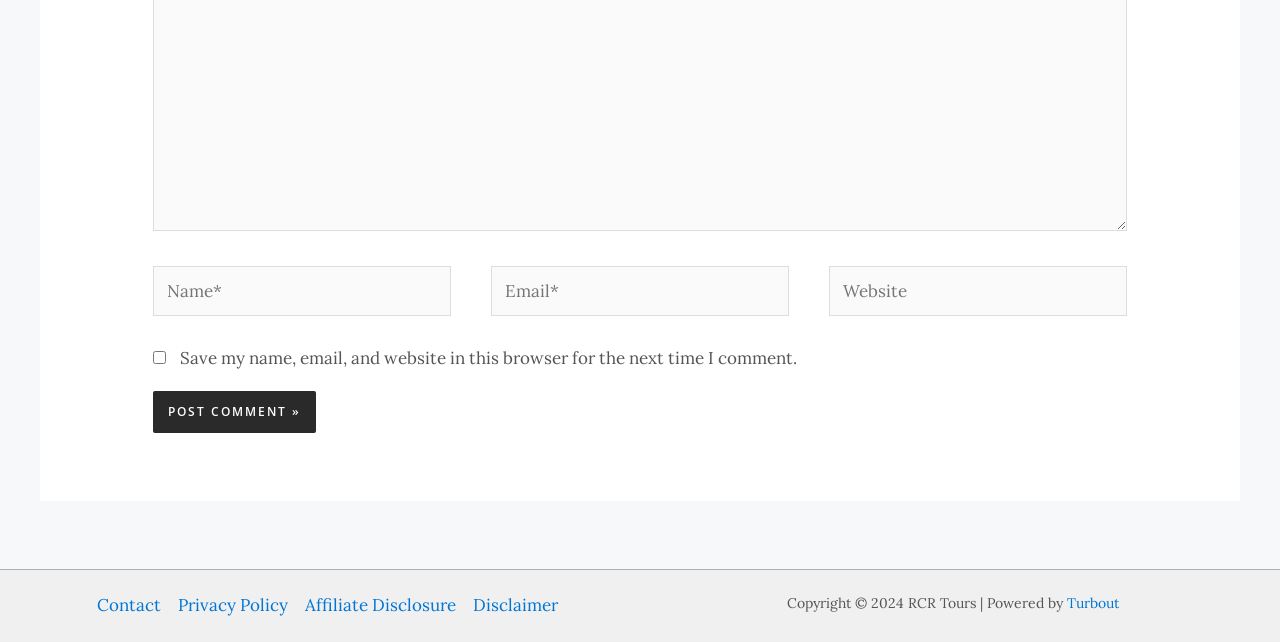Using the provided element description, identify the bounding box coordinates as (top-left x, top-left y, bottom-right x, bottom-right y). Ensure all values are between 0 and 1. Description: Turbout

[0.833, 0.926, 0.874, 0.954]